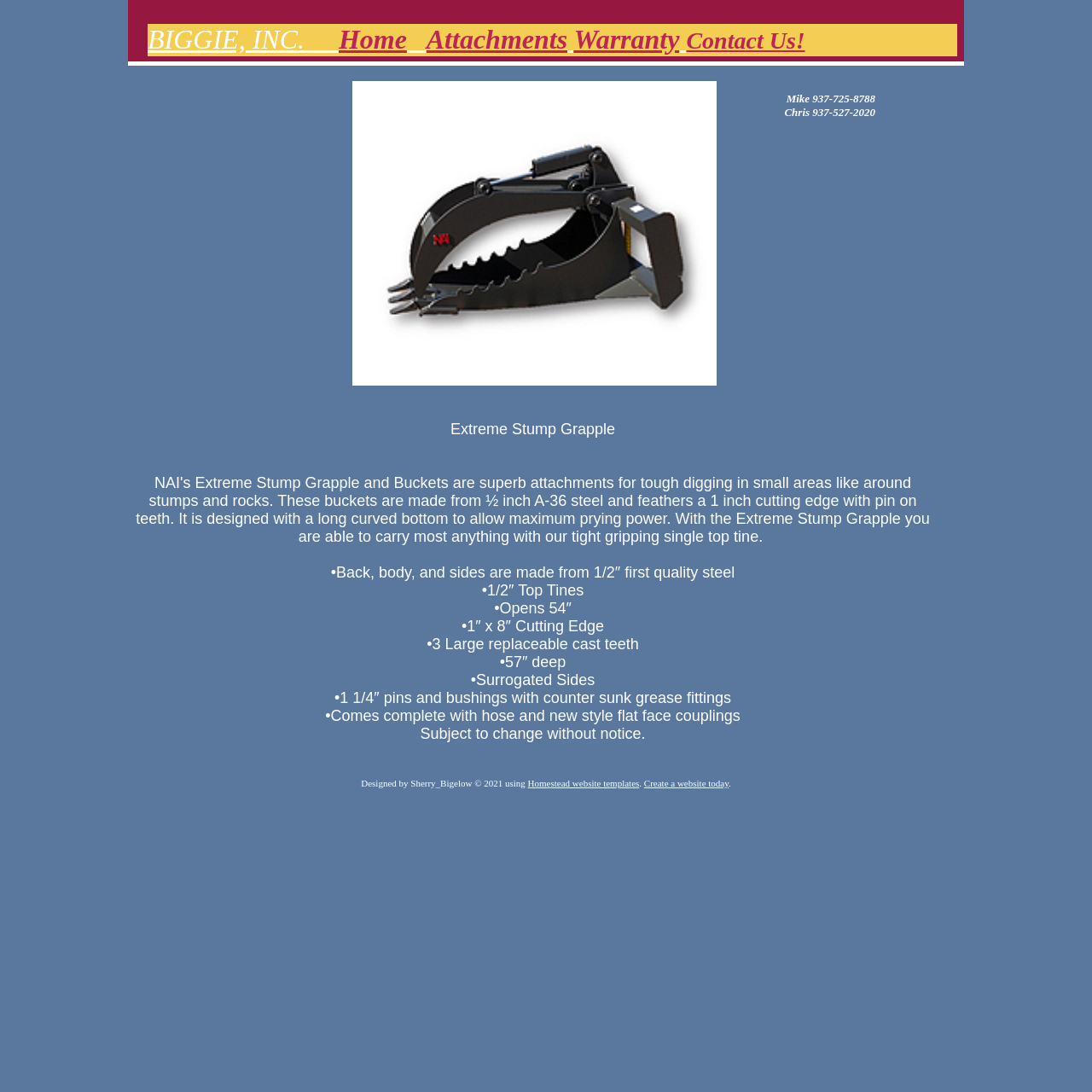Provide the bounding box coordinates of the HTML element this sentence describes: "Homestead website templates". The bounding box coordinates consist of four float numbers between 0 and 1, i.e., [left, top, right, bottom].

[0.483, 0.712, 0.585, 0.722]